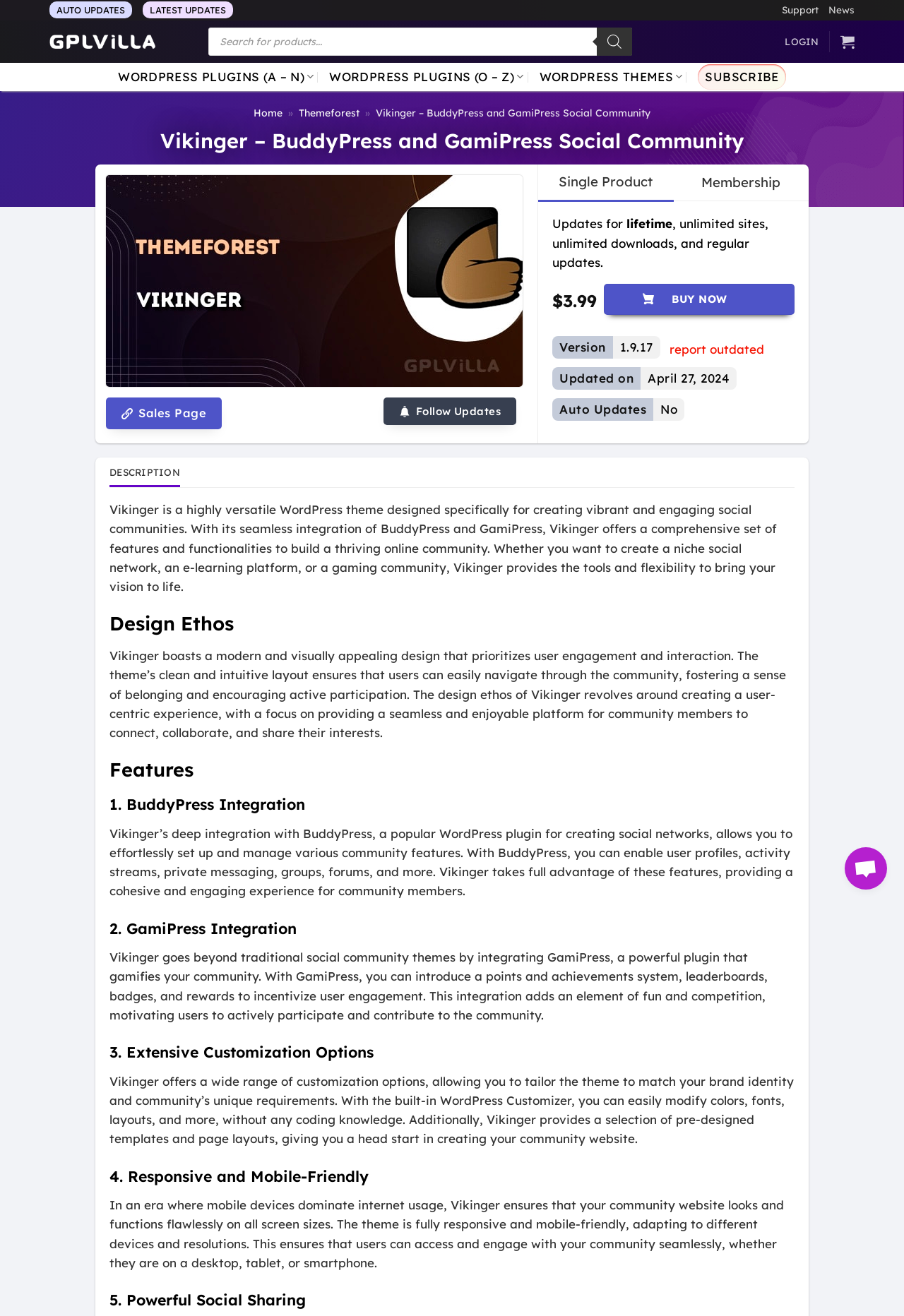Respond with a single word or short phrase to the following question: 
What is the name of the plugin for creating social networks?

BuddyPress